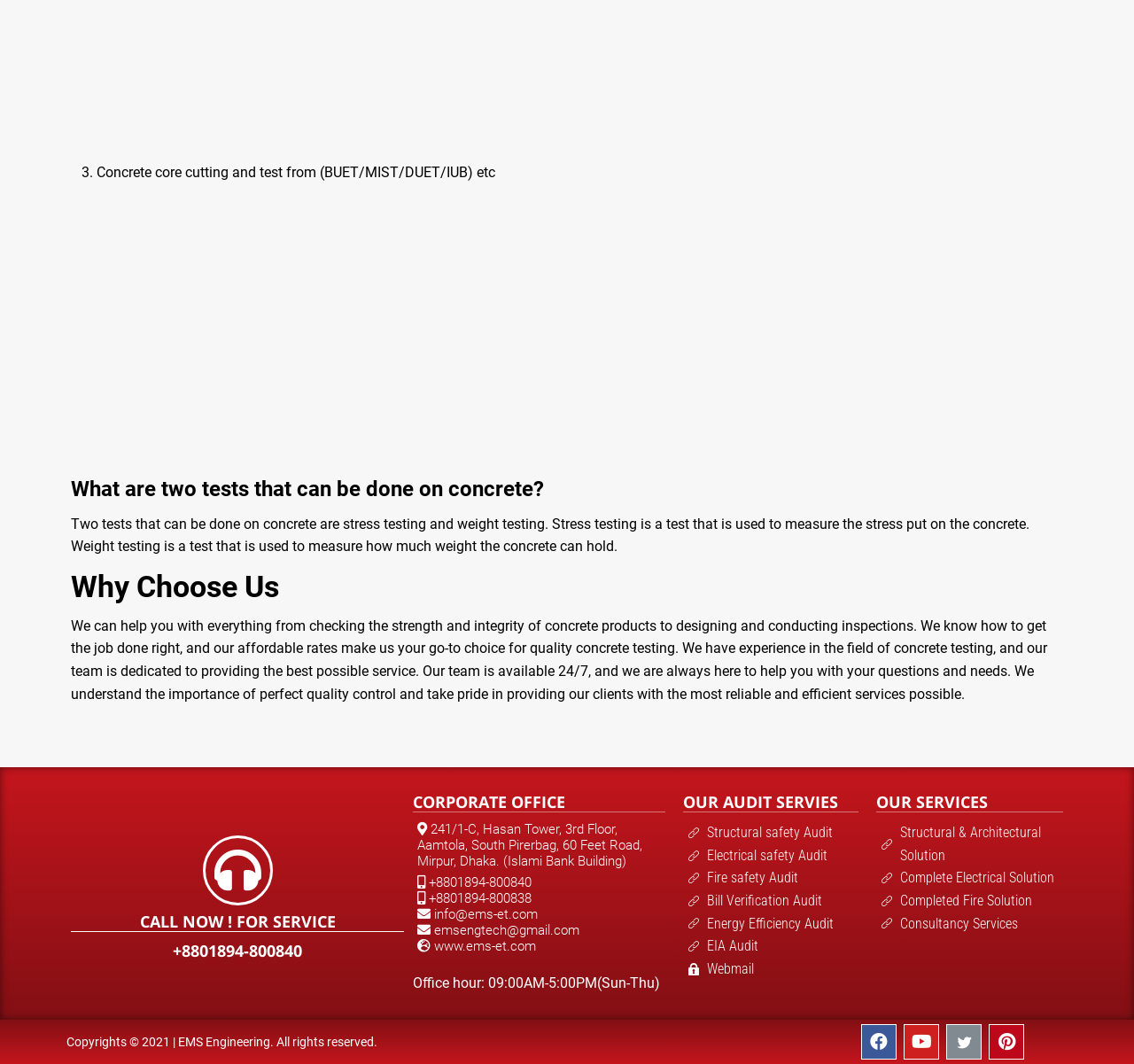Locate the bounding box coordinates of the element I should click to achieve the following instruction: "Go to Home".

None